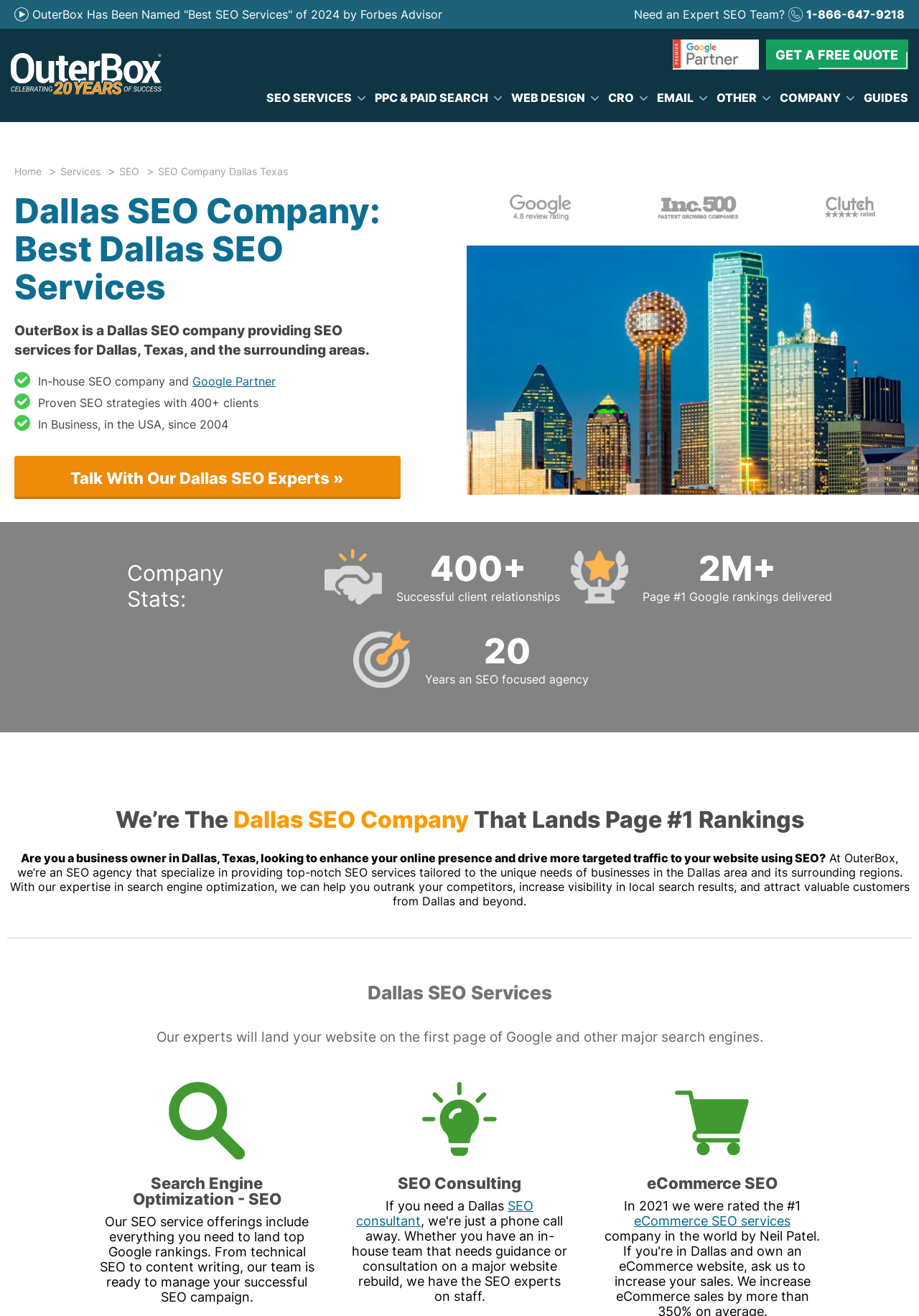Provide the bounding box coordinates of the section that needs to be clicked to accomplish the following instruction: "Learn about SEO services."

[0.277, 0.064, 0.395, 0.085]